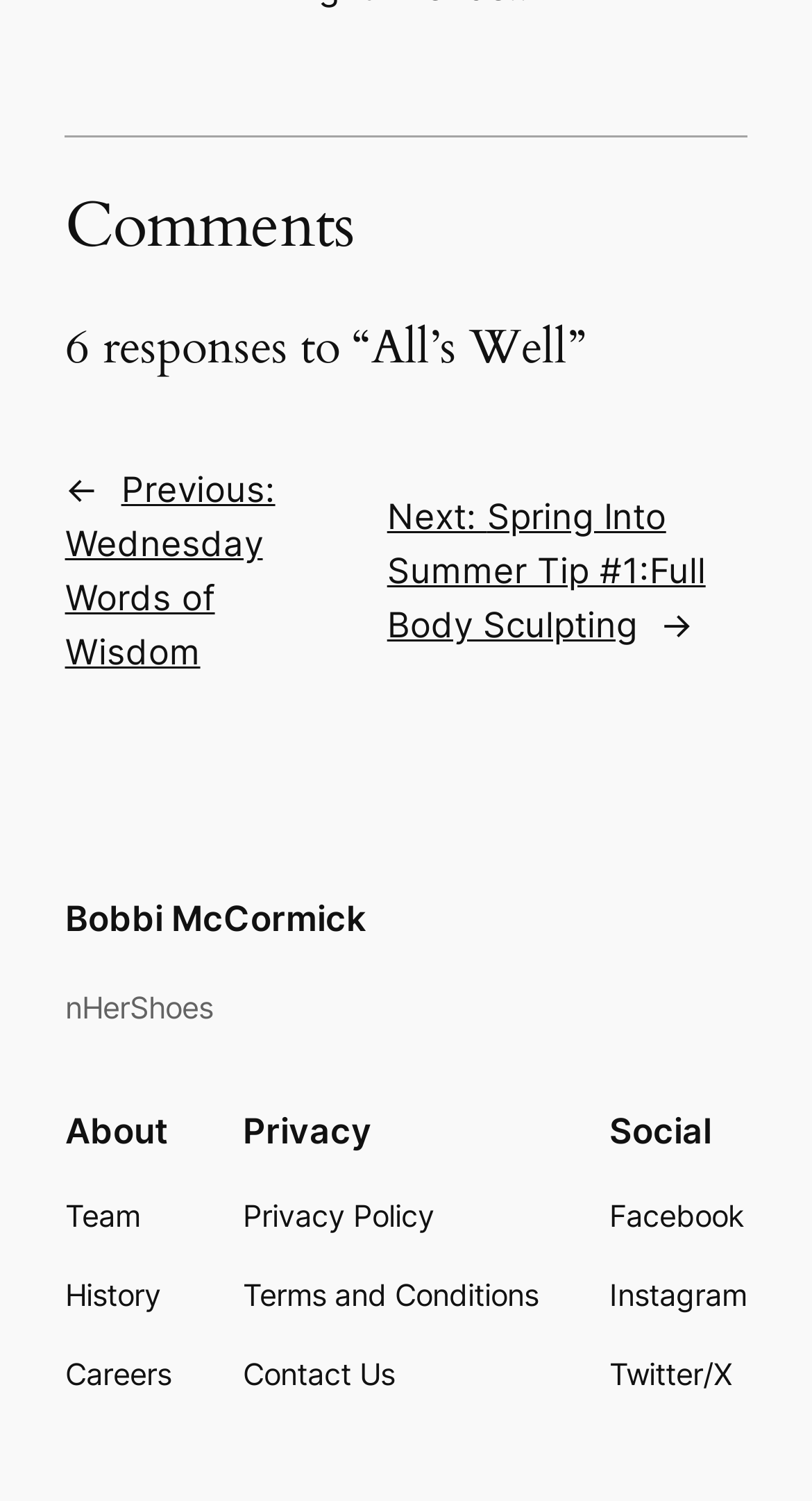Please identify the bounding box coordinates of the clickable region that I should interact with to perform the following instruction: "Visit Facebook page". The coordinates should be expressed as four float numbers between 0 and 1, i.e., [left, top, right, bottom].

[0.751, 0.795, 0.917, 0.826]